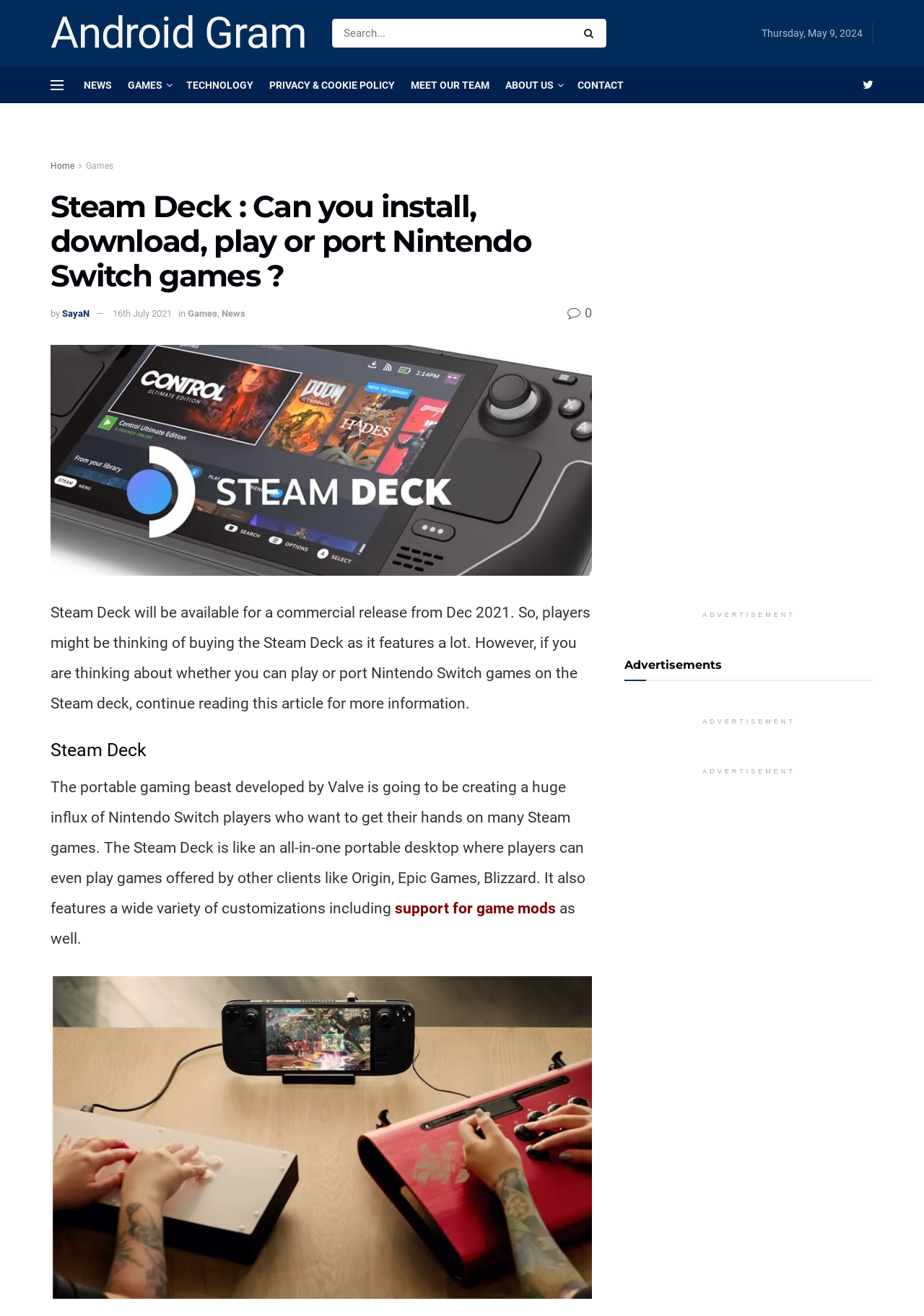Find and specify the bounding box coordinates that correspond to the clickable region for the instruction: "Read the article about Steam Deck".

[0.055, 0.144, 0.641, 0.223]